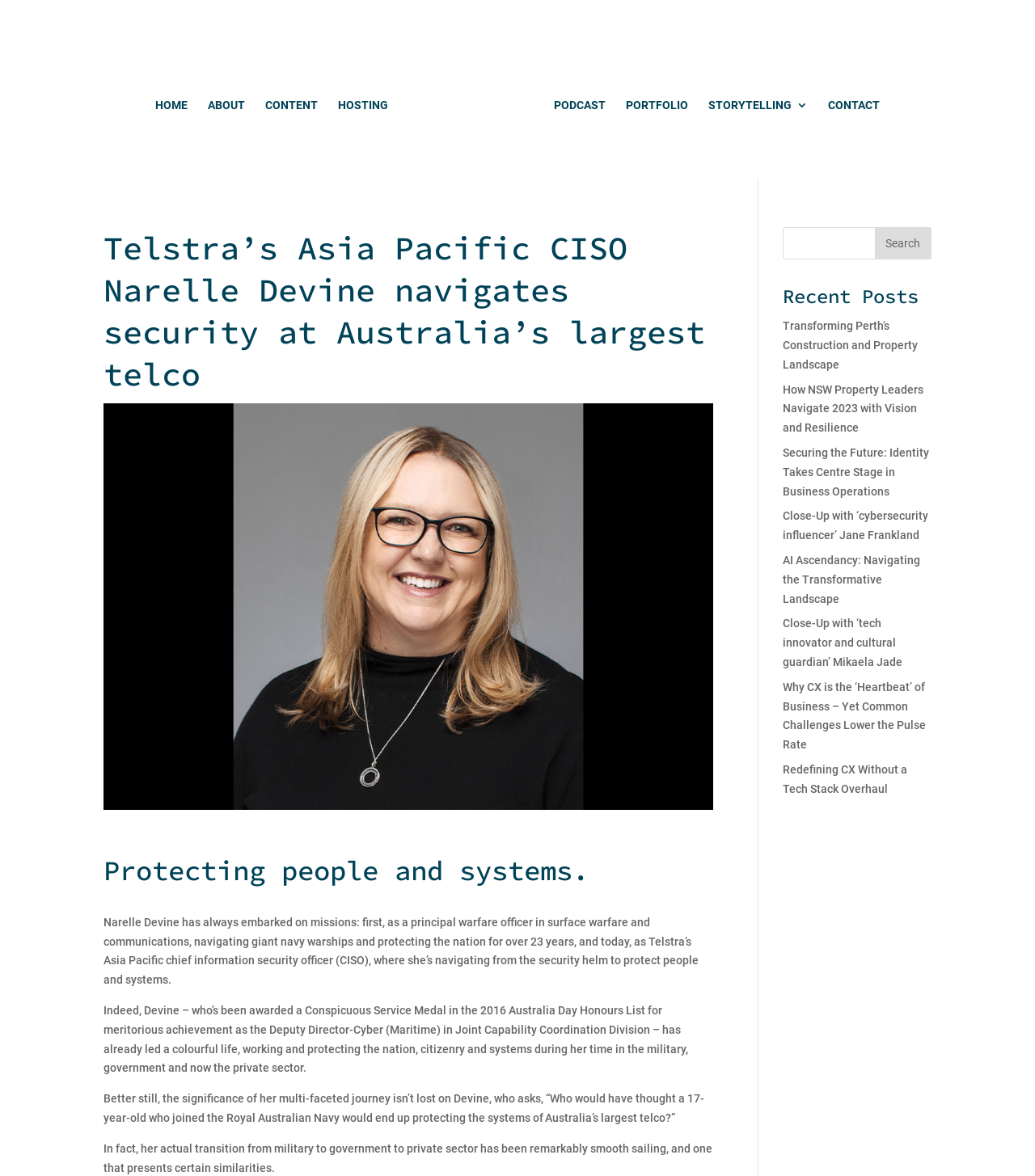Specify the bounding box coordinates (top-left x, top-left y, bottom-right x, bottom-right y) of the UI element in the screenshot that matches this description: alt="Stories Ink"

[0.392, 0.036, 0.516, 0.154]